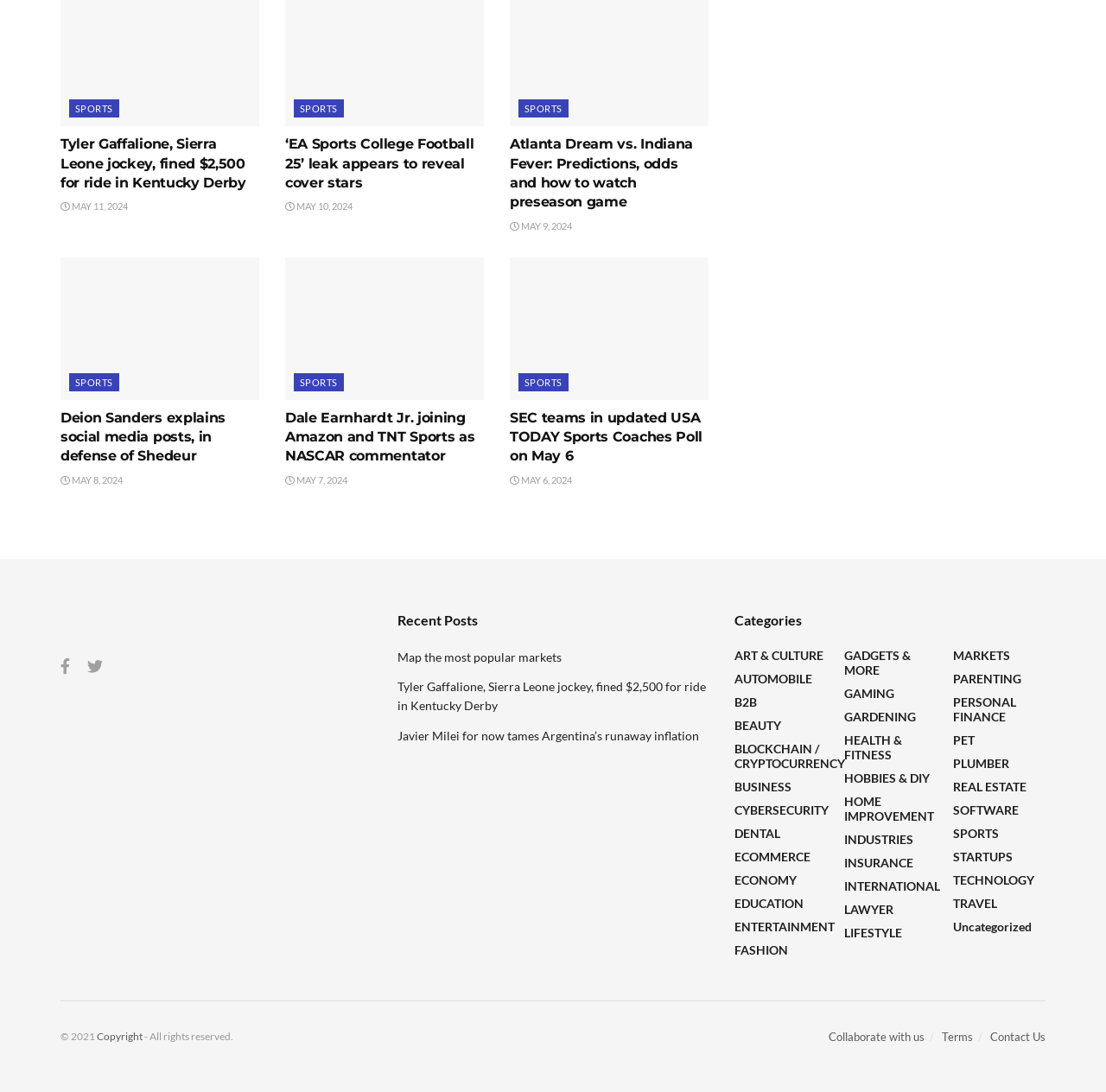Identify the coordinates of the bounding box for the element described below: "BUSINESS". Return the coordinates as four float numbers between 0 and 1: [left, top, right, bottom].

[0.664, 0.713, 0.716, 0.727]